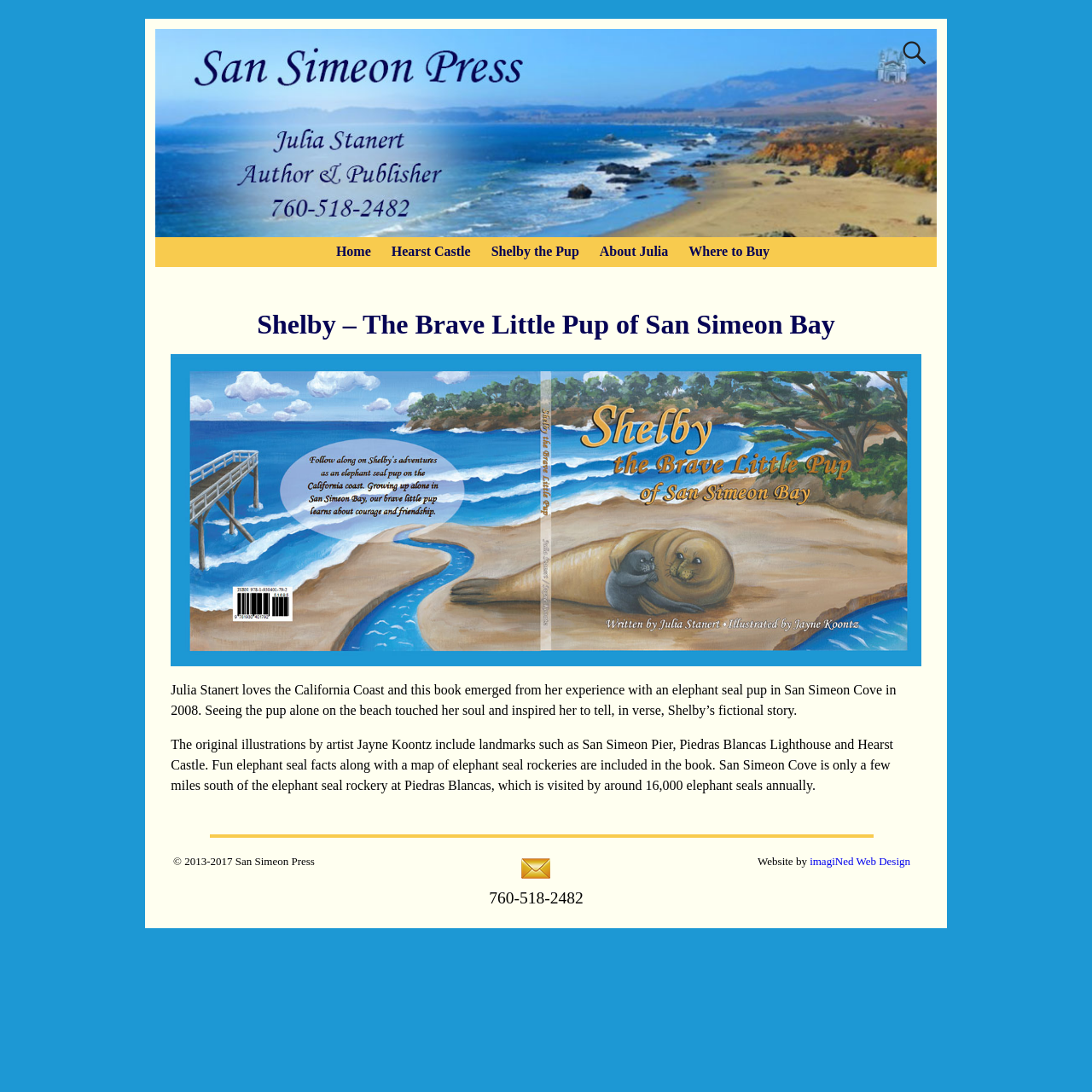Find and specify the bounding box coordinates that correspond to the clickable region for the instruction: "check the book cover".

[0.156, 0.324, 0.844, 0.611]